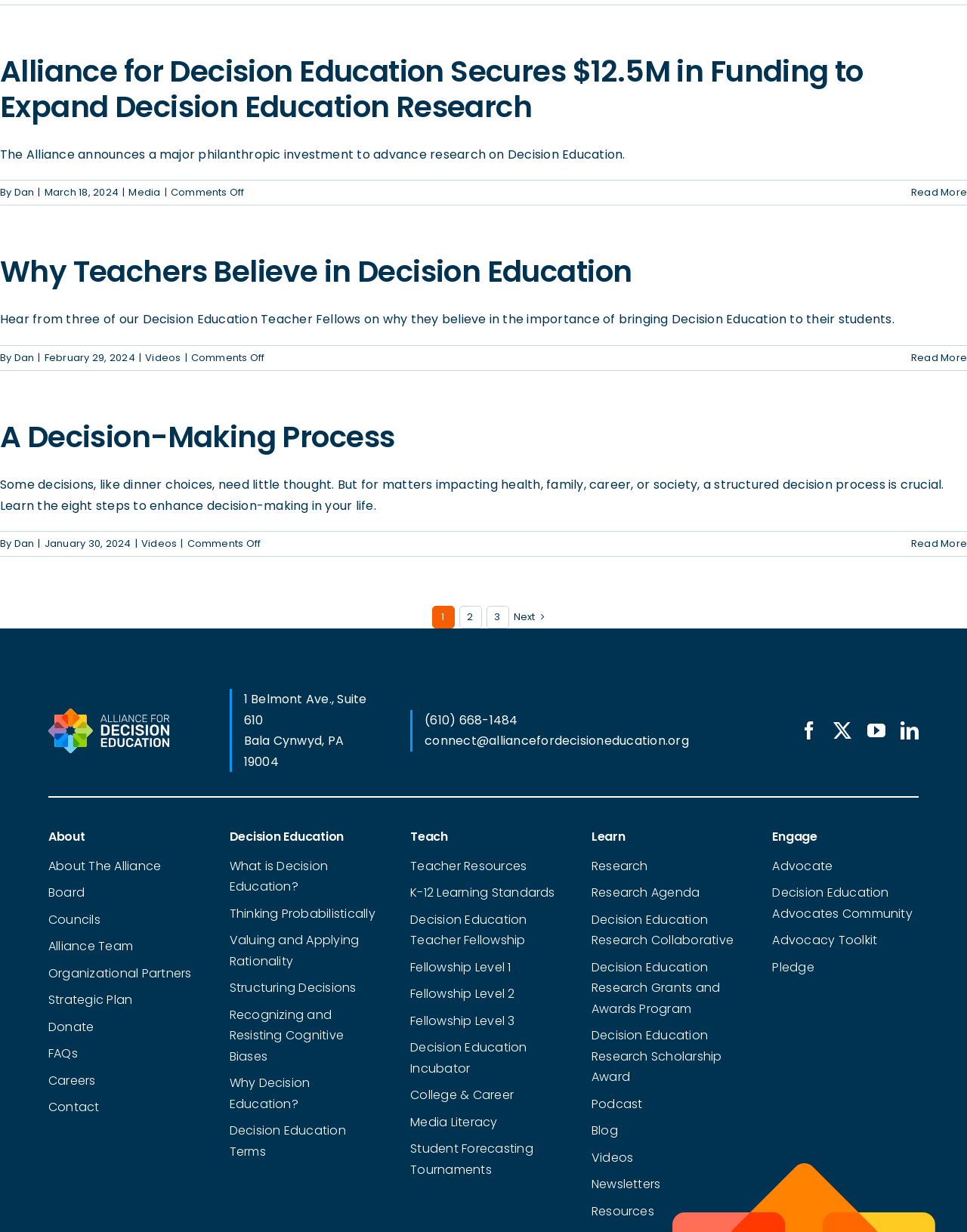How many links are in the footer menu?
Utilize the information in the image to give a detailed answer to the question.

I counted the number of link elements in the footer menu, which are organized under three categories: 'About', 'Decision Education', and 'Teach'. There are 9 links under 'About', 7 links under 'Decision Education', and 8 links under 'Teach', for a total of 24 links.